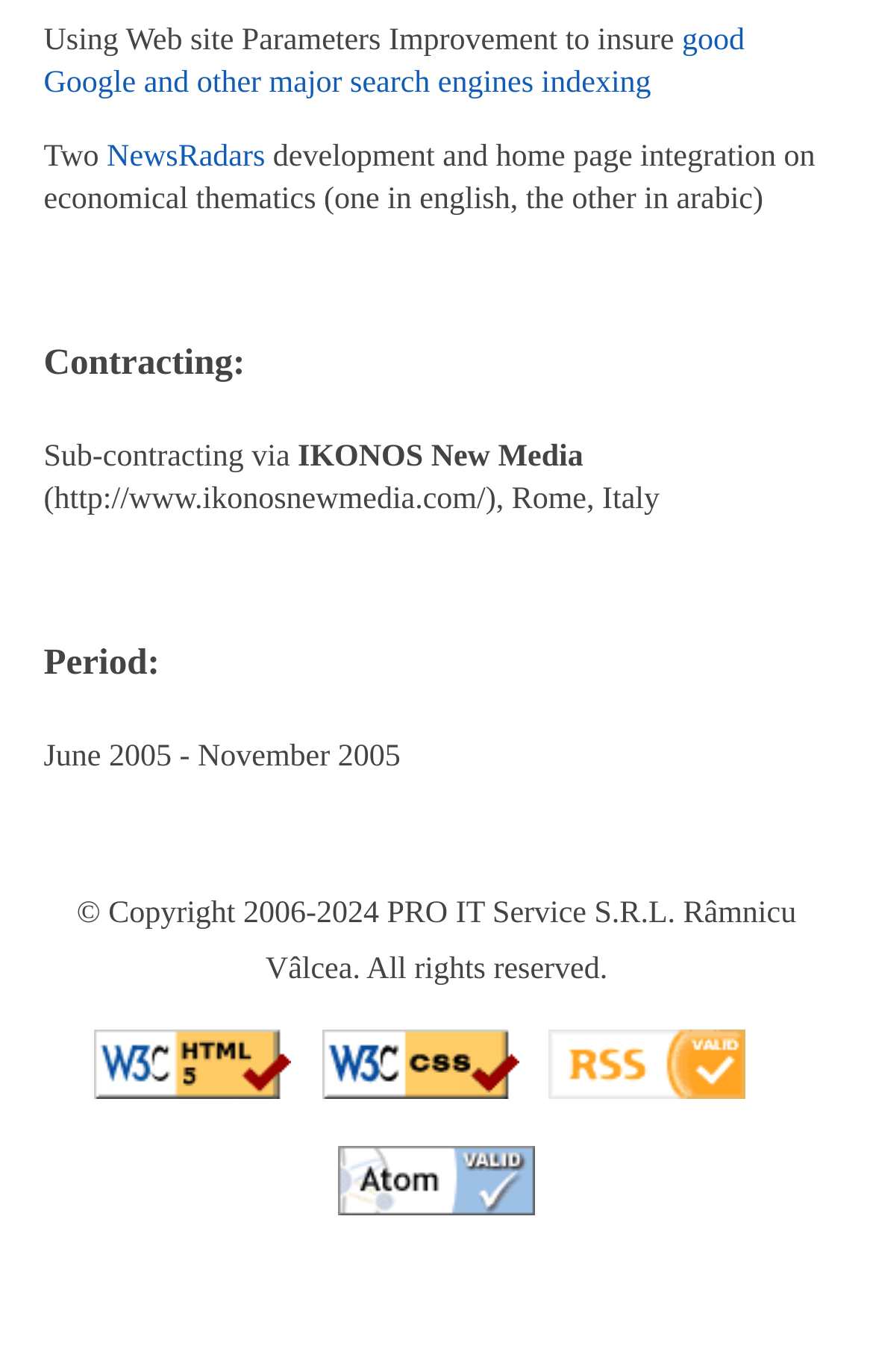How many languages are mentioned for the development and home page integration?
Using the visual information from the image, give a one-word or short-phrase answer.

Two